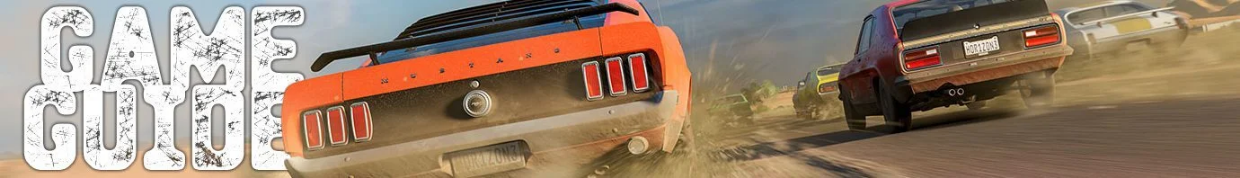Please reply with a single word or brief phrase to the question: 
What is the color of the Mustang?

Orange